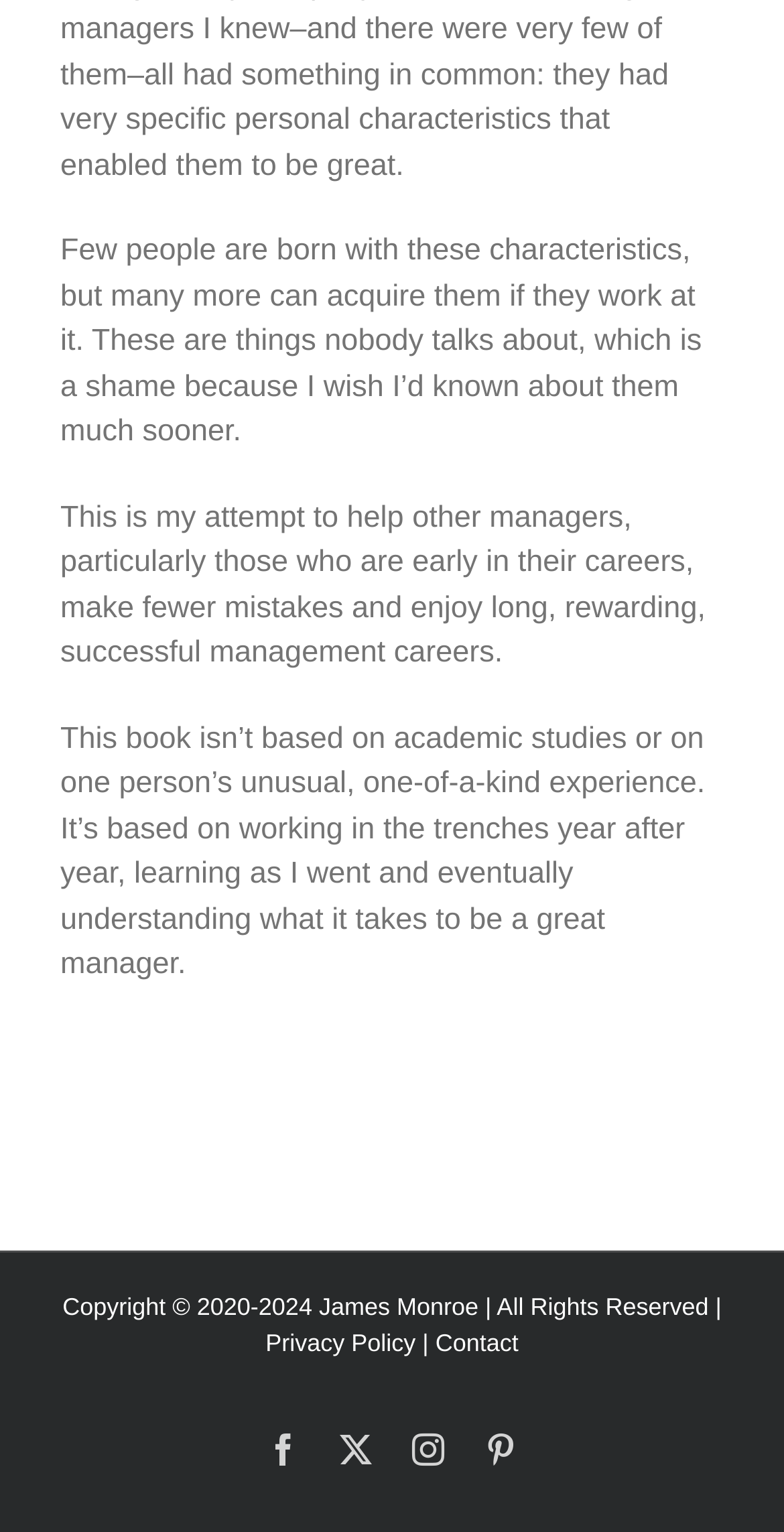Find the bounding box coordinates for the UI element whose description is: "Privacy Policy". The coordinates should be four float numbers between 0 and 1, in the format [left, top, right, bottom].

[0.339, 0.867, 0.53, 0.886]